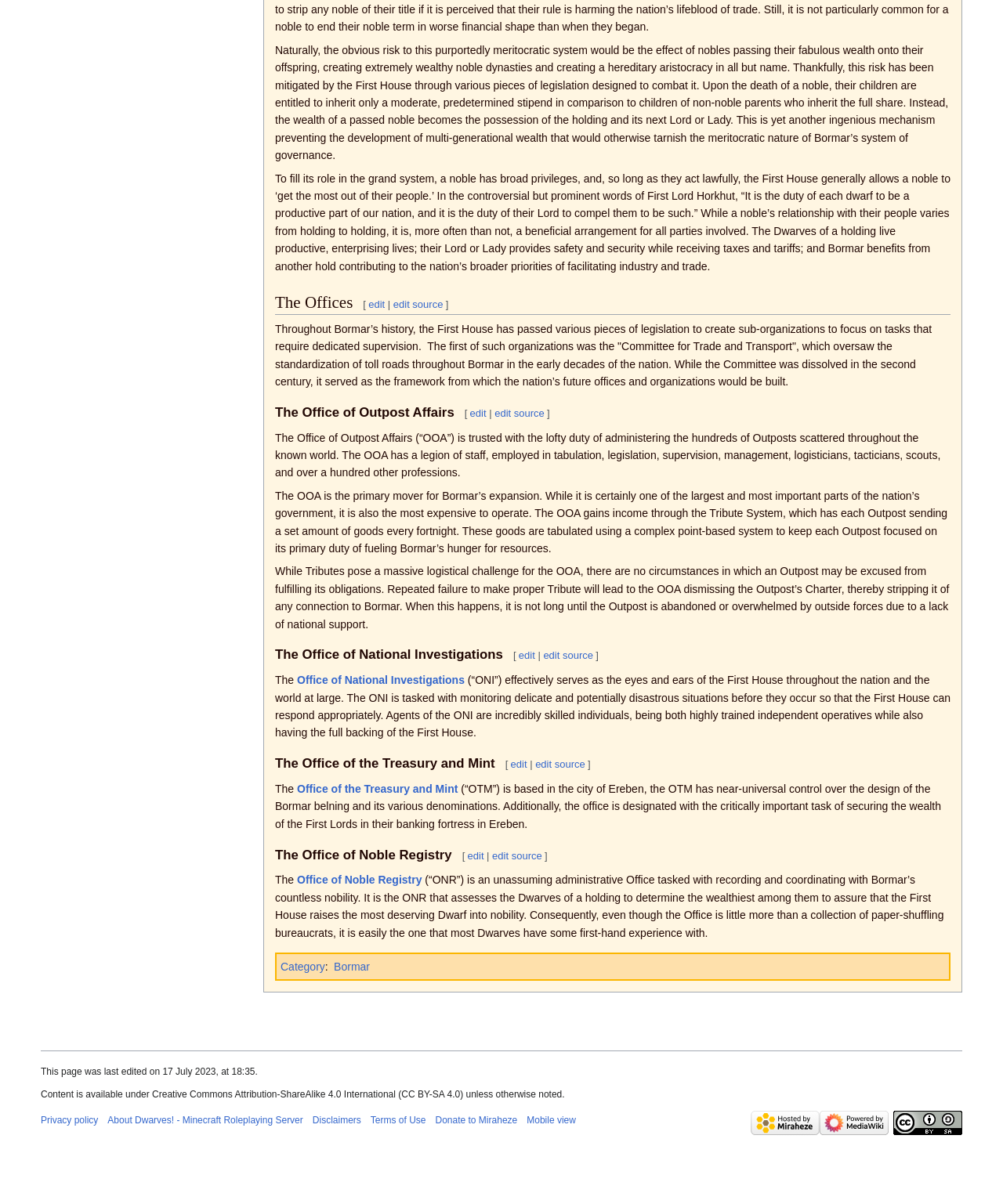Please pinpoint the bounding box coordinates for the region I should click to adhere to this instruction: "View the Office of Outpost Affairs".

[0.296, 0.56, 0.463, 0.57]